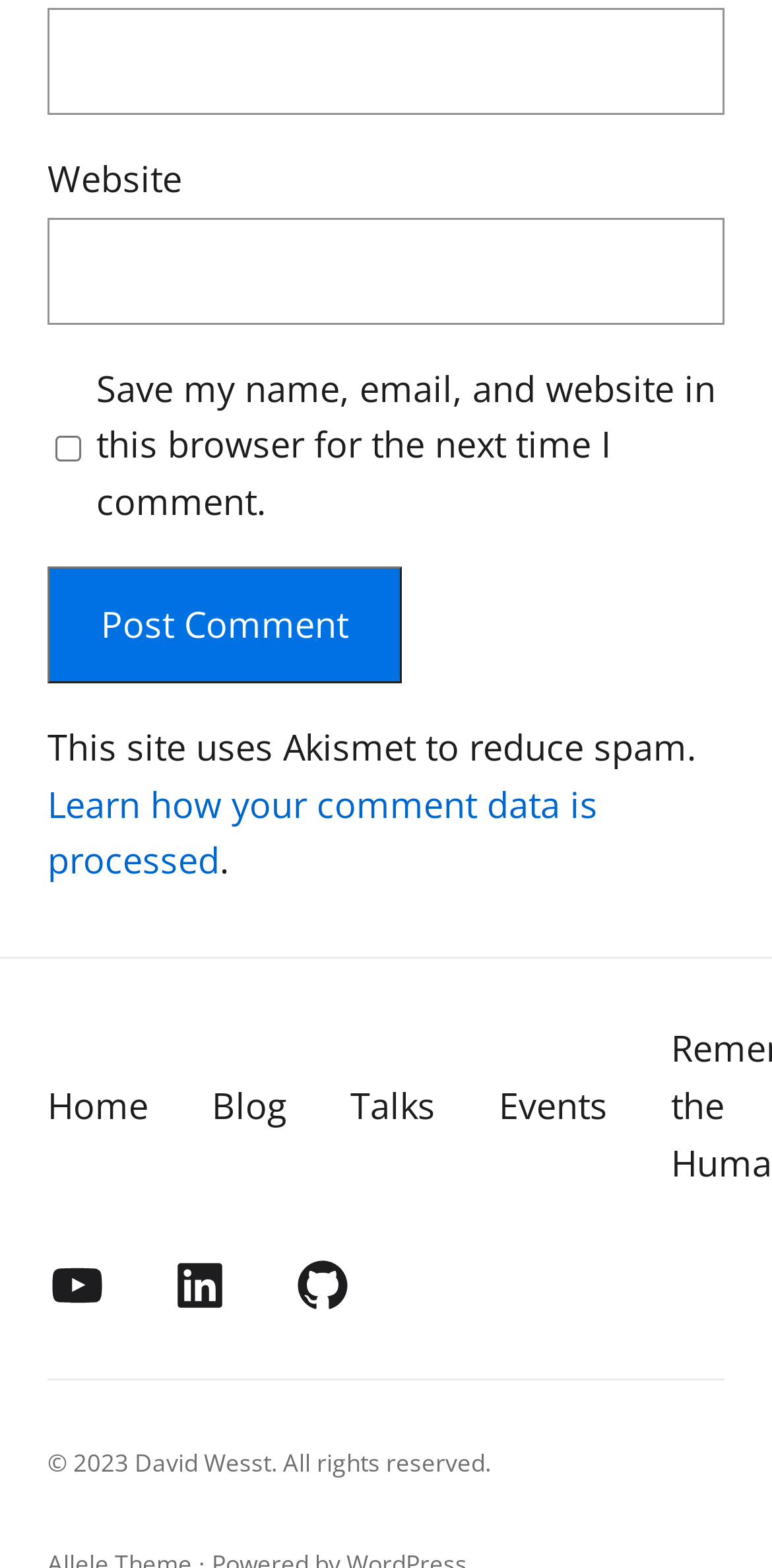Show the bounding box coordinates for the HTML element described as: "LinkedIn".

[0.221, 0.8, 0.297, 0.838]